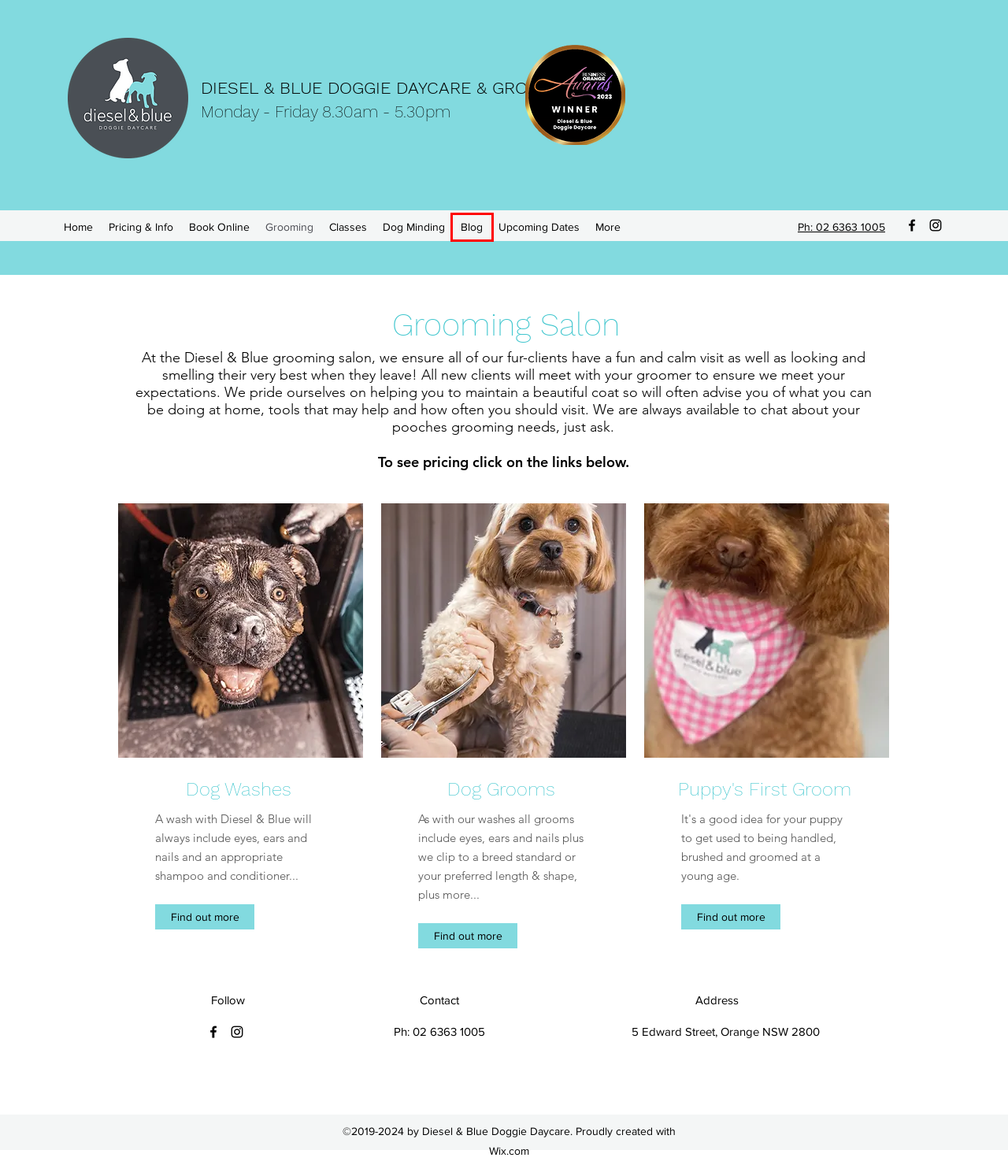Using the screenshot of a webpage with a red bounding box, pick the webpage description that most accurately represents the new webpage after the element inside the red box is clicked. Here are the candidates:
A. Diesel & Blue Doggie Daycare | Orange NSW
B. Upcoming Dates | Diesel & Blue Doggie
C. Dog Minding | Diesel & Blue Doggie
D. Dog Washes | Diesel & Blue Doggie
E. Classes | Diesel & Blue Doggie
F. Blog | Diesel & Blue Doggie
G. Colouring | Diesel & Blue Doggie
H. Dog Grooms | Diesel & Blue Doggie

F